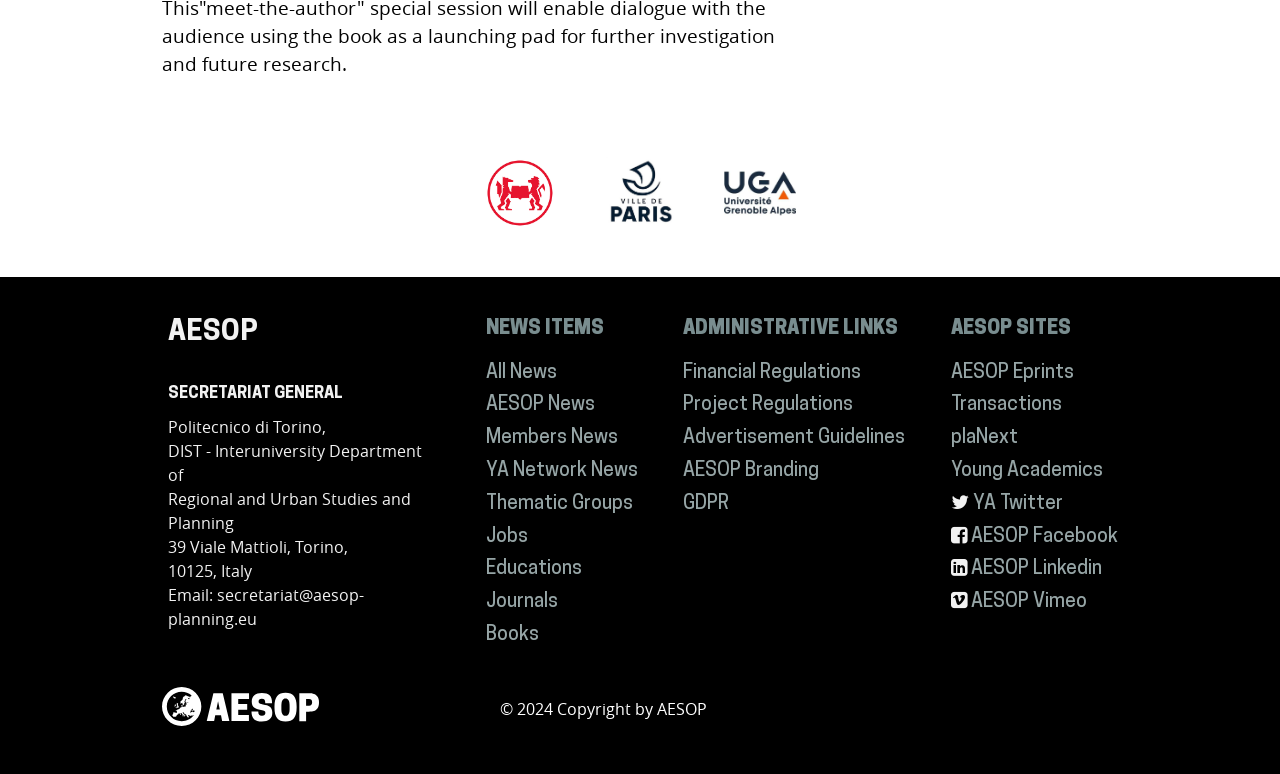What are the different types of news items available?
Please provide a detailed and thorough answer to the question.

The different types of news items available can be found in the 'NEWS ITEMS' section, where there are links to 'AESOP News', 'Members News', 'YA Network News', and other types of news.